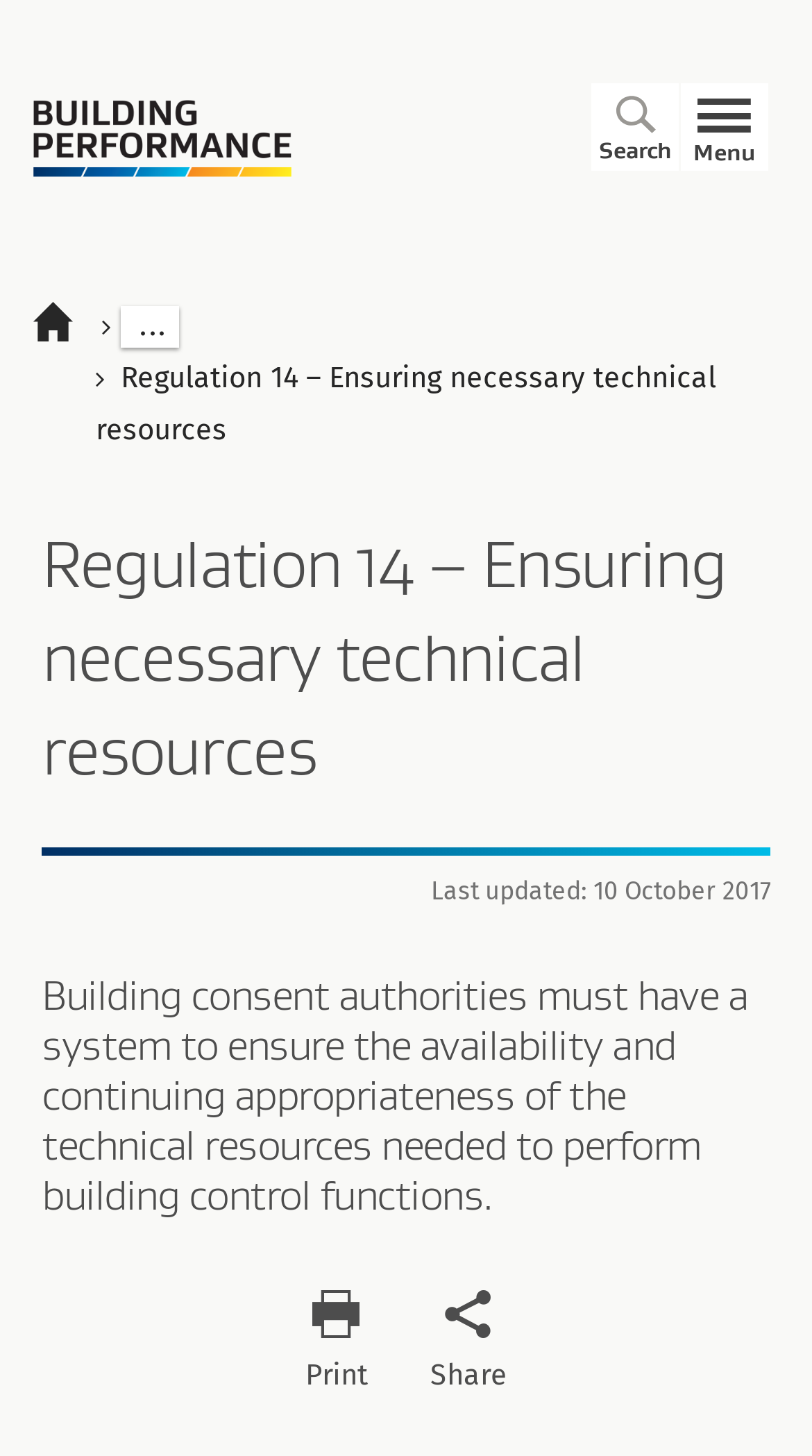Please provide a one-word or phrase answer to the question: 
When was the webpage last updated?

10 October 2017